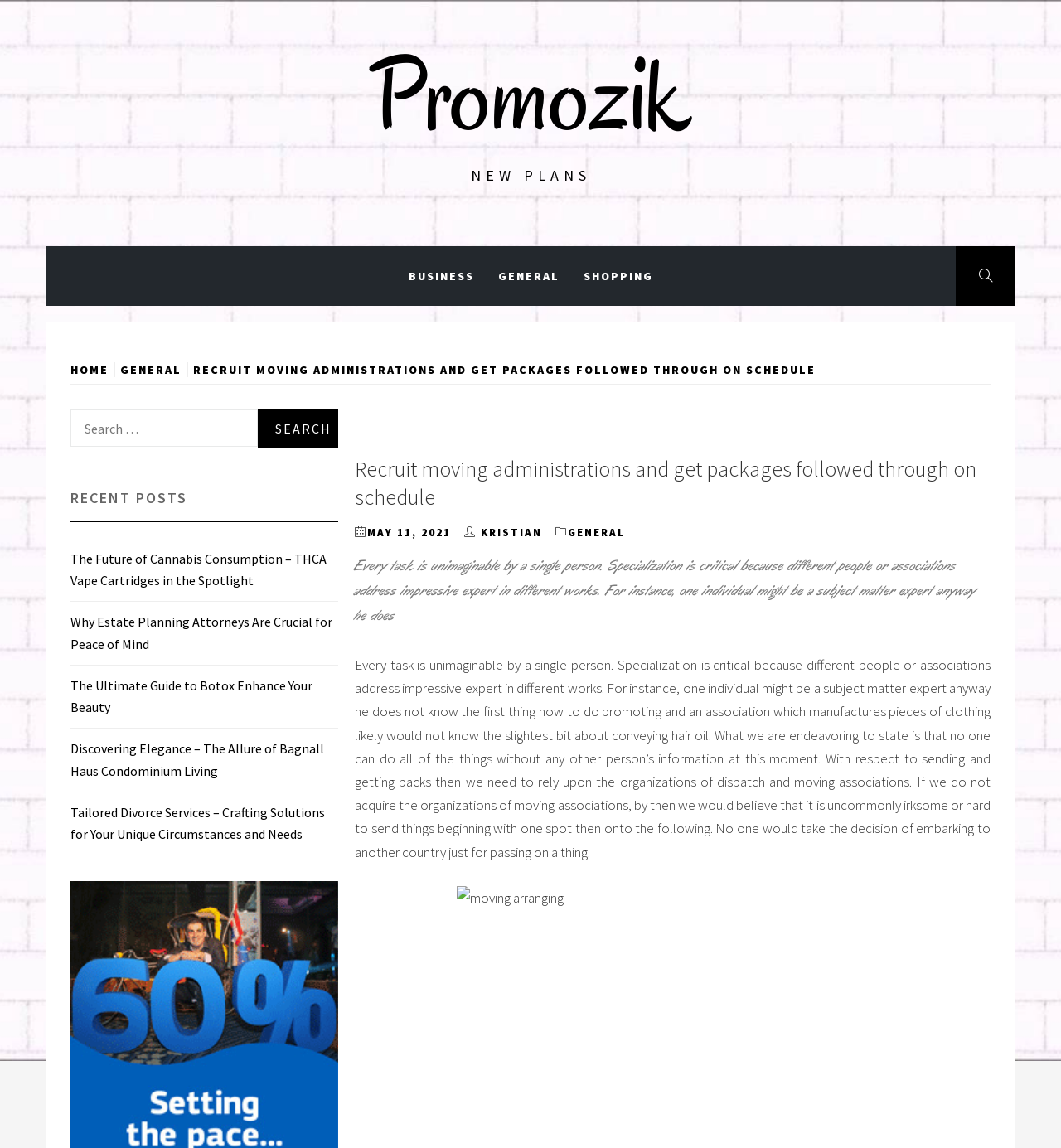Identify the bounding box coordinates for the region of the element that should be clicked to carry out the instruction: "Search for something". The bounding box coordinates should be four float numbers between 0 and 1, i.e., [left, top, right, bottom].

[0.066, 0.357, 0.243, 0.389]